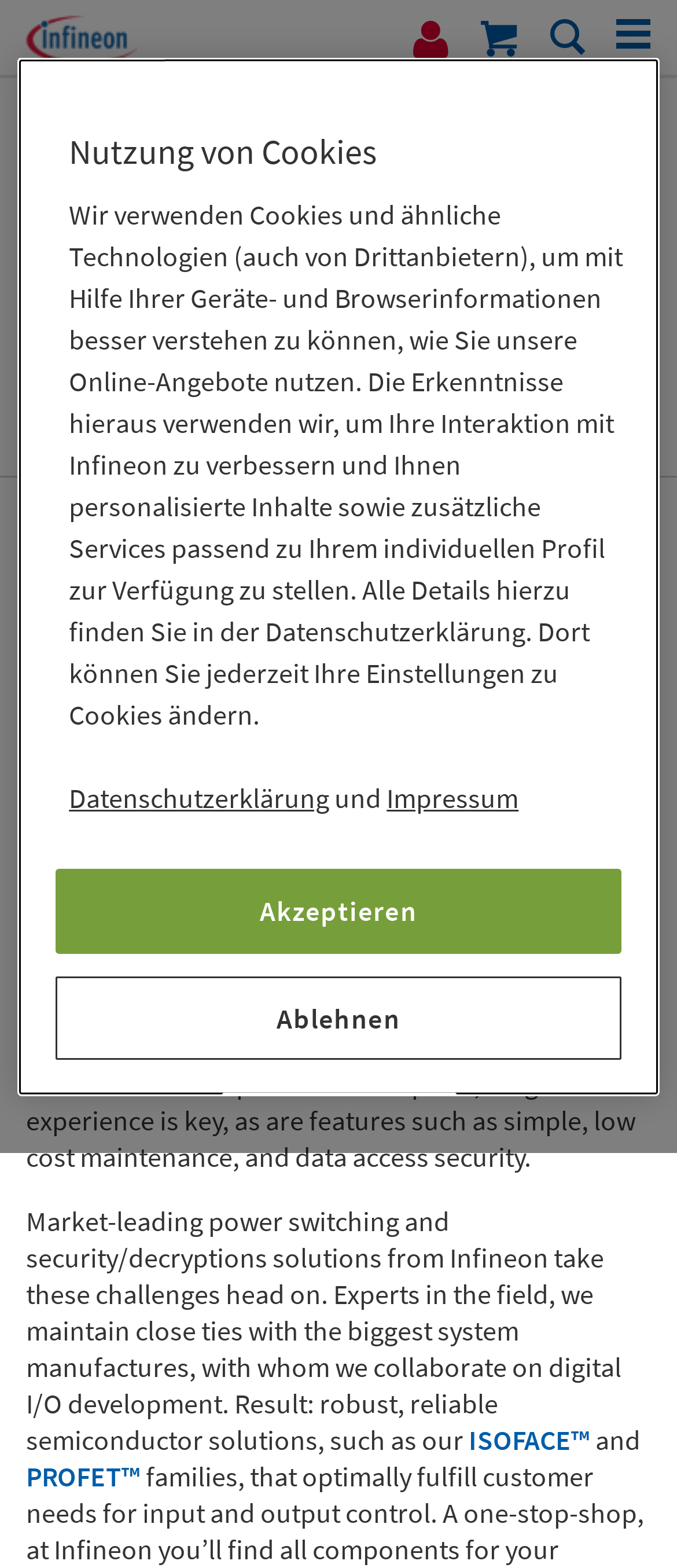Please find the bounding box coordinates for the clickable element needed to perform this instruction: "Search".

[0.8, 0.0, 0.885, 0.058]